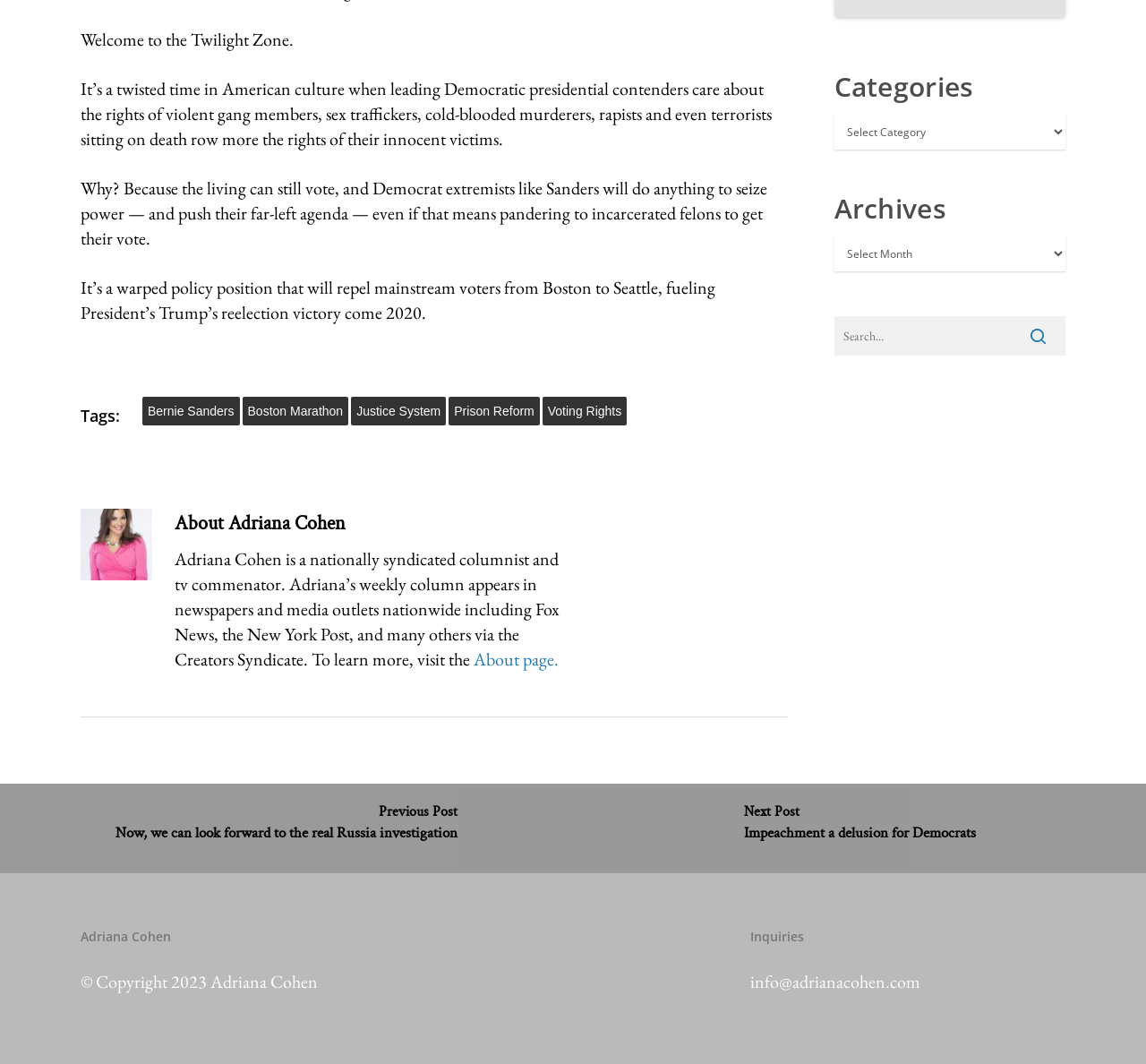Who is the author of the article?
Look at the image and respond with a one-word or short-phrase answer.

Adriana Cohen